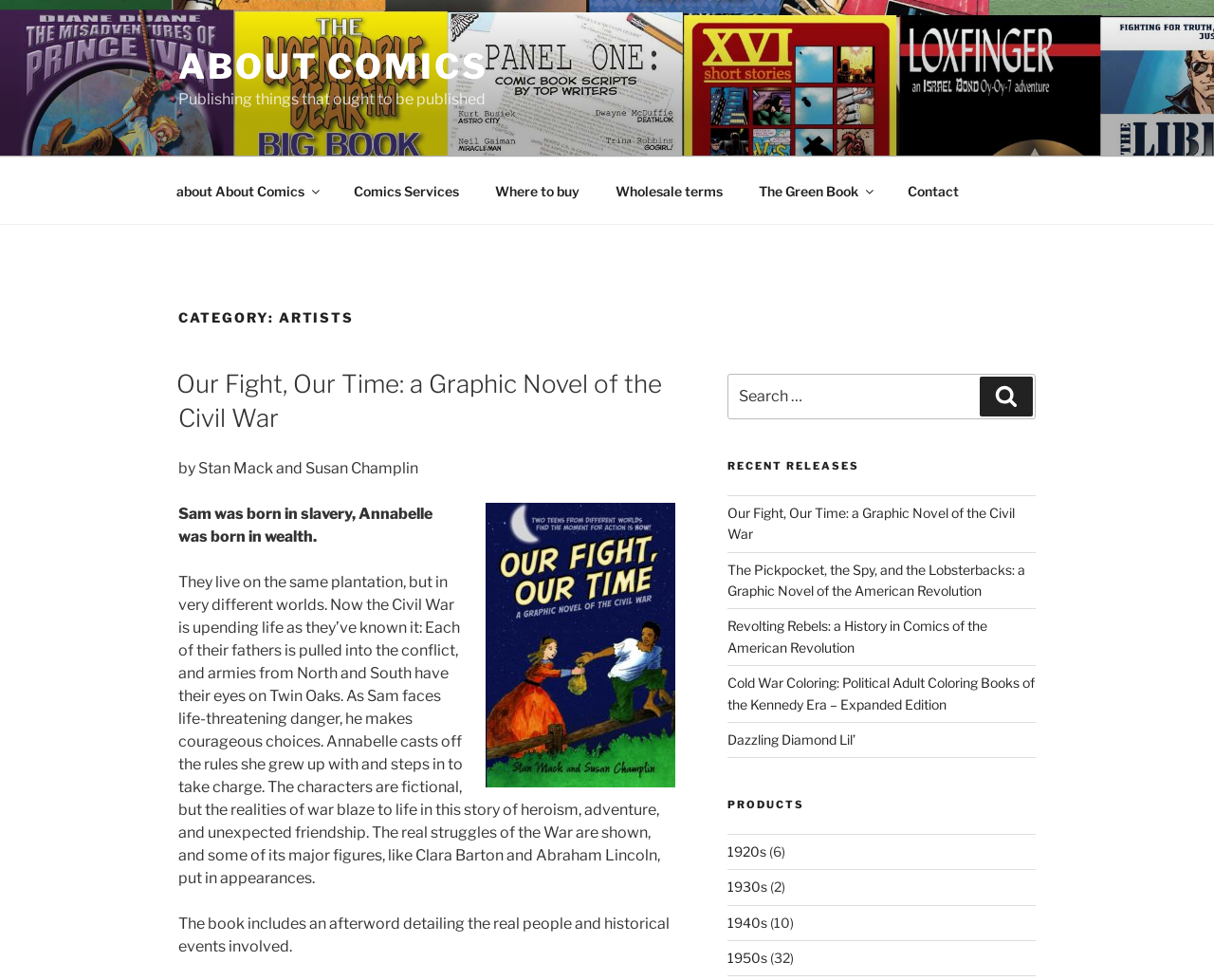Examine the screenshot and answer the question in as much detail as possible: What is the title of the graphic novel?

The title of the graphic novel is obtained from the heading element 'CATEGORY: ARTISTS' which contains a sub-element 'Our Fight, Our Time: a Graphic Novel of the Civil War'.